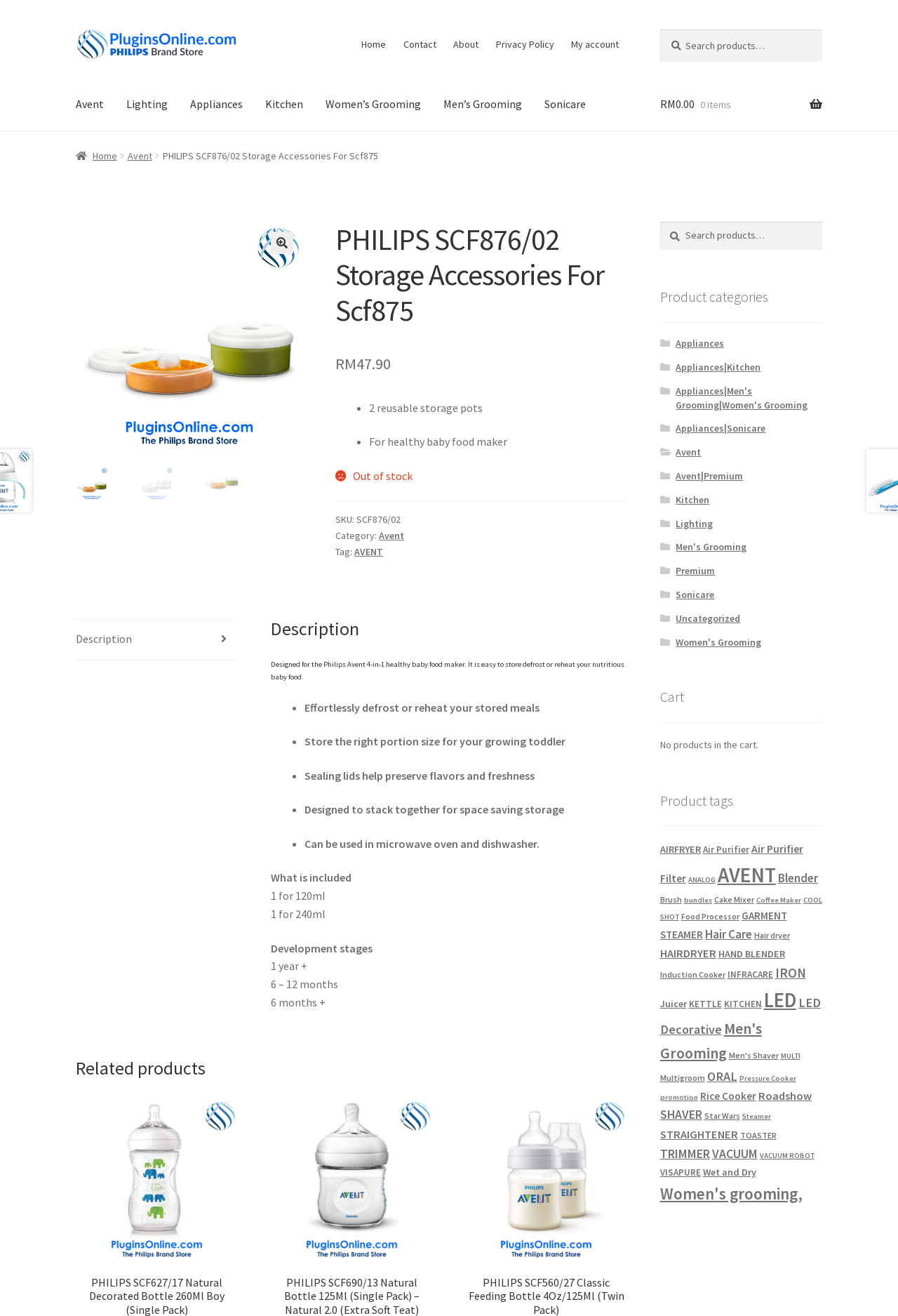Find the bounding box coordinates of the element to click in order to complete this instruction: "Go to Home page". The bounding box coordinates must be four float numbers between 0 and 1, denoted as [left, top, right, bottom].

[0.393, 0.022, 0.439, 0.045]